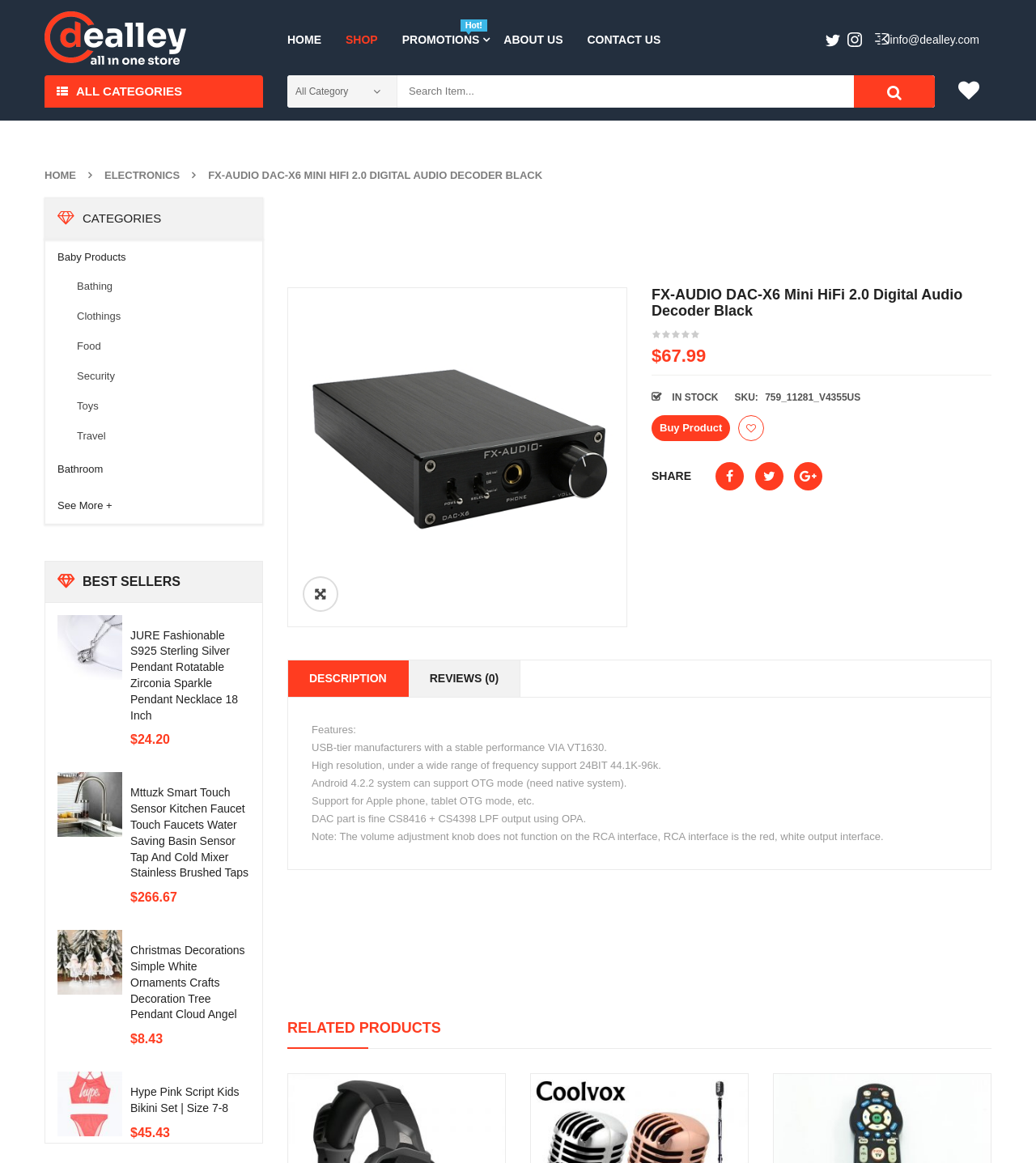Can you pinpoint the bounding box coordinates for the clickable element required for this instruction: "View product details"? The coordinates should be four float numbers between 0 and 1, i.e., [left, top, right, bottom].

[0.629, 0.247, 0.957, 0.275]